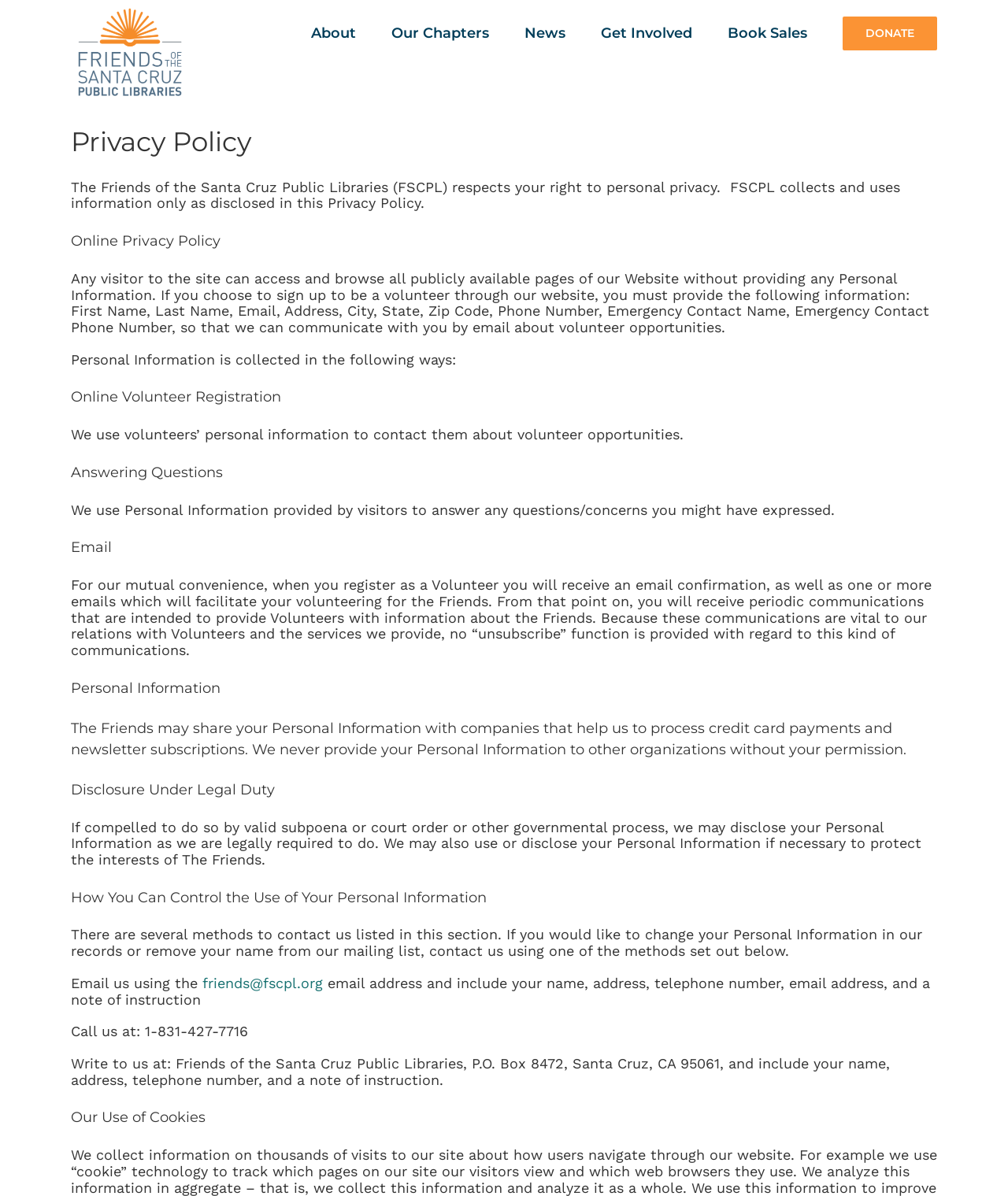Please give a succinct answer to the question in one word or phrase:
How can I change my personal information in the organization's records?

Contact them using email, phone, or mail